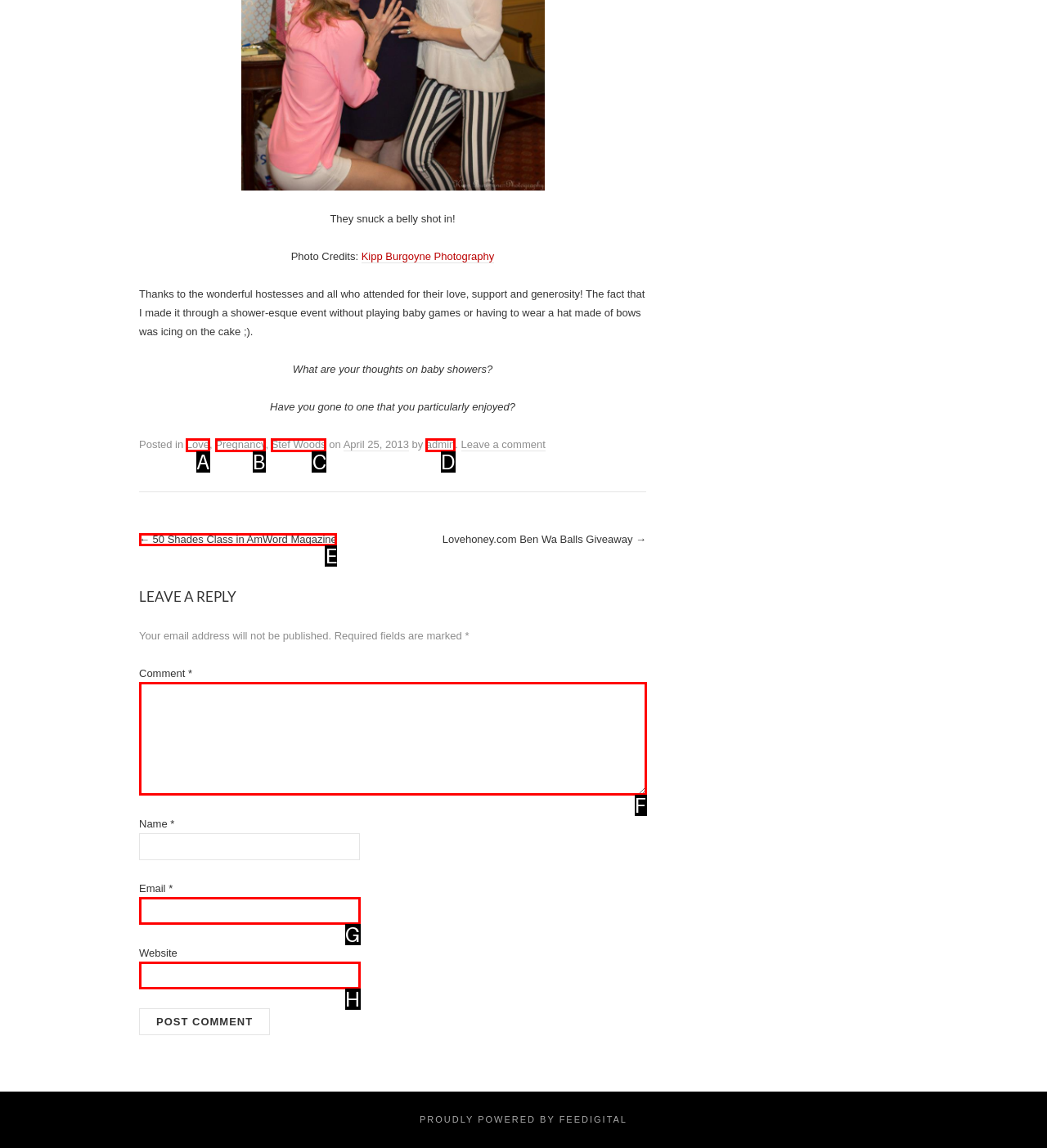Choose the letter that best represents the description: parent_node: Email * aria-describedby="email-notes" name="email". Provide the letter as your response.

G